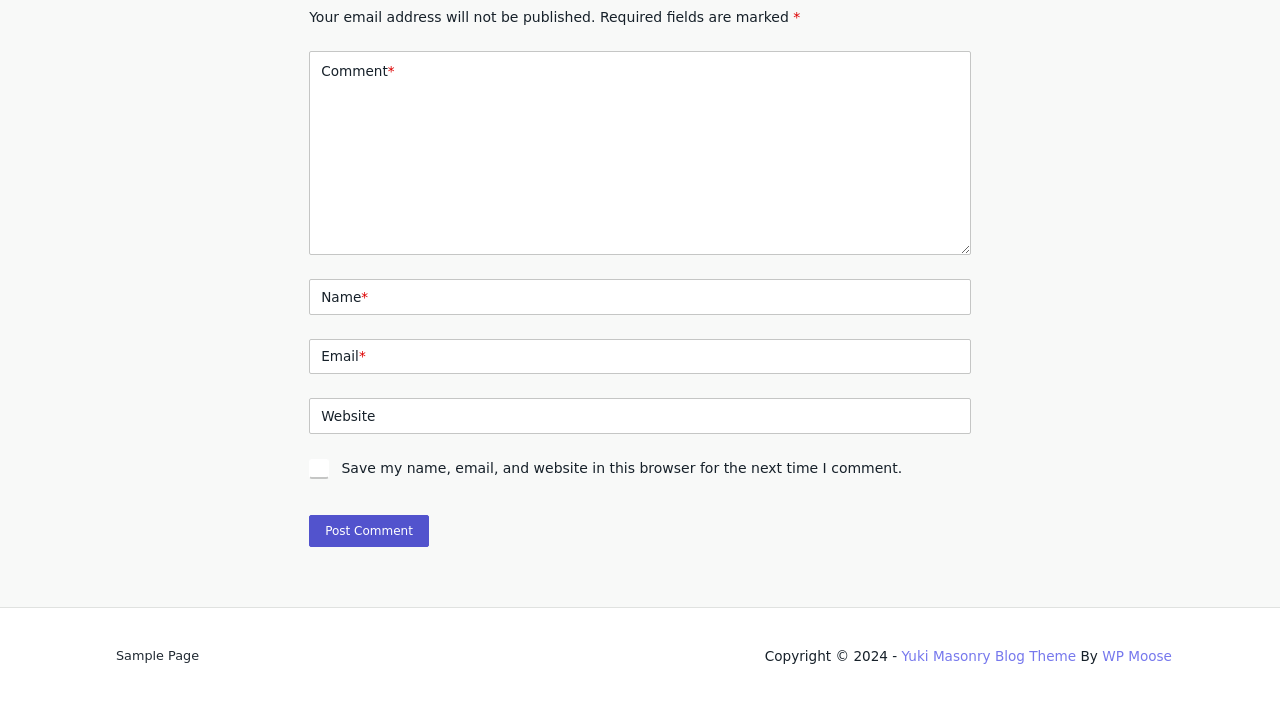Given the following UI element description: "Yuki Masonry Blog Theme", find the bounding box coordinates in the webpage screenshot.

[0.704, 0.919, 0.841, 0.942]